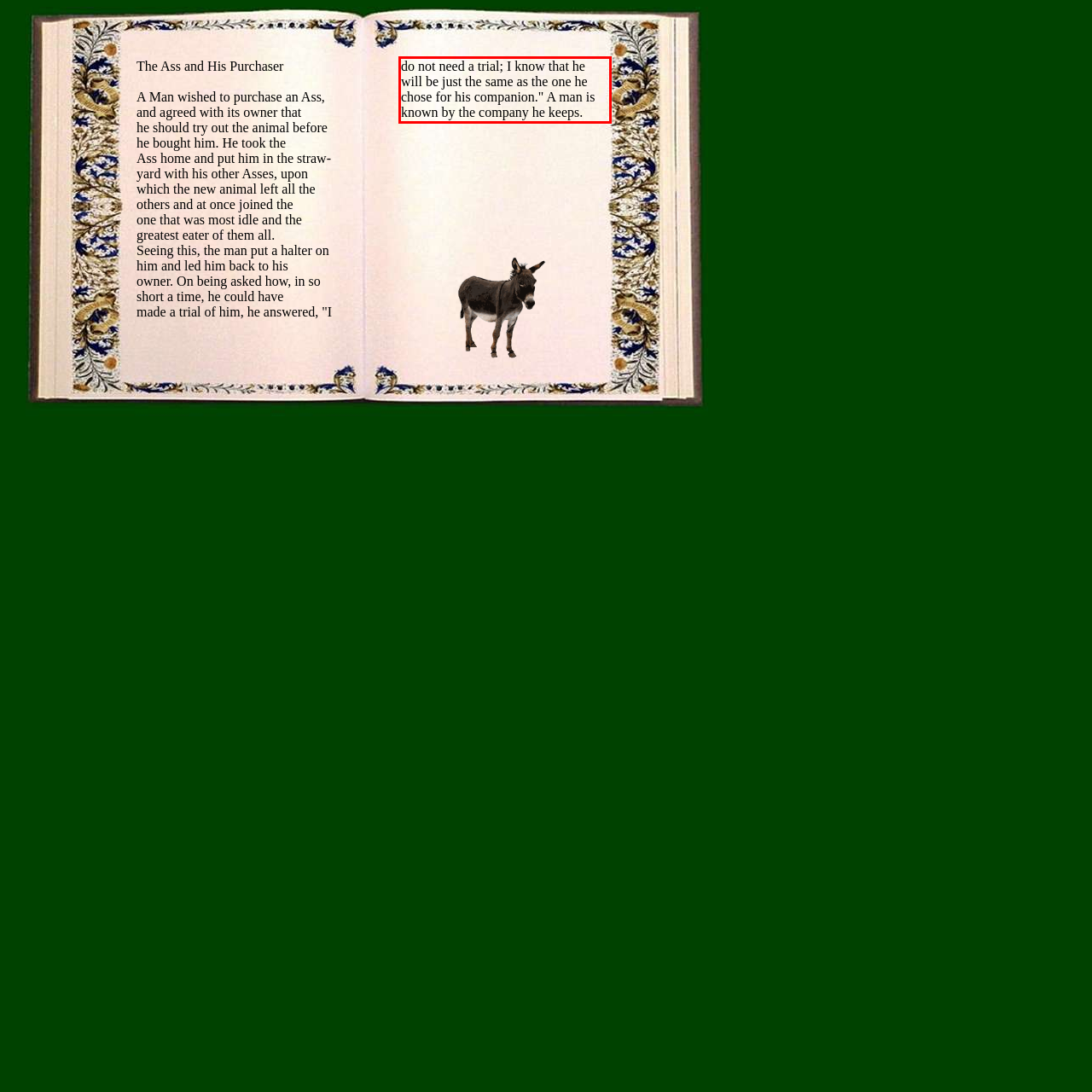There is a screenshot of a webpage with a red bounding box around a UI element. Please use OCR to extract the text within the red bounding box.

do not need a trial; I know that he will be just the same as the one he chose for his companion." A man is known by the company he keeps.